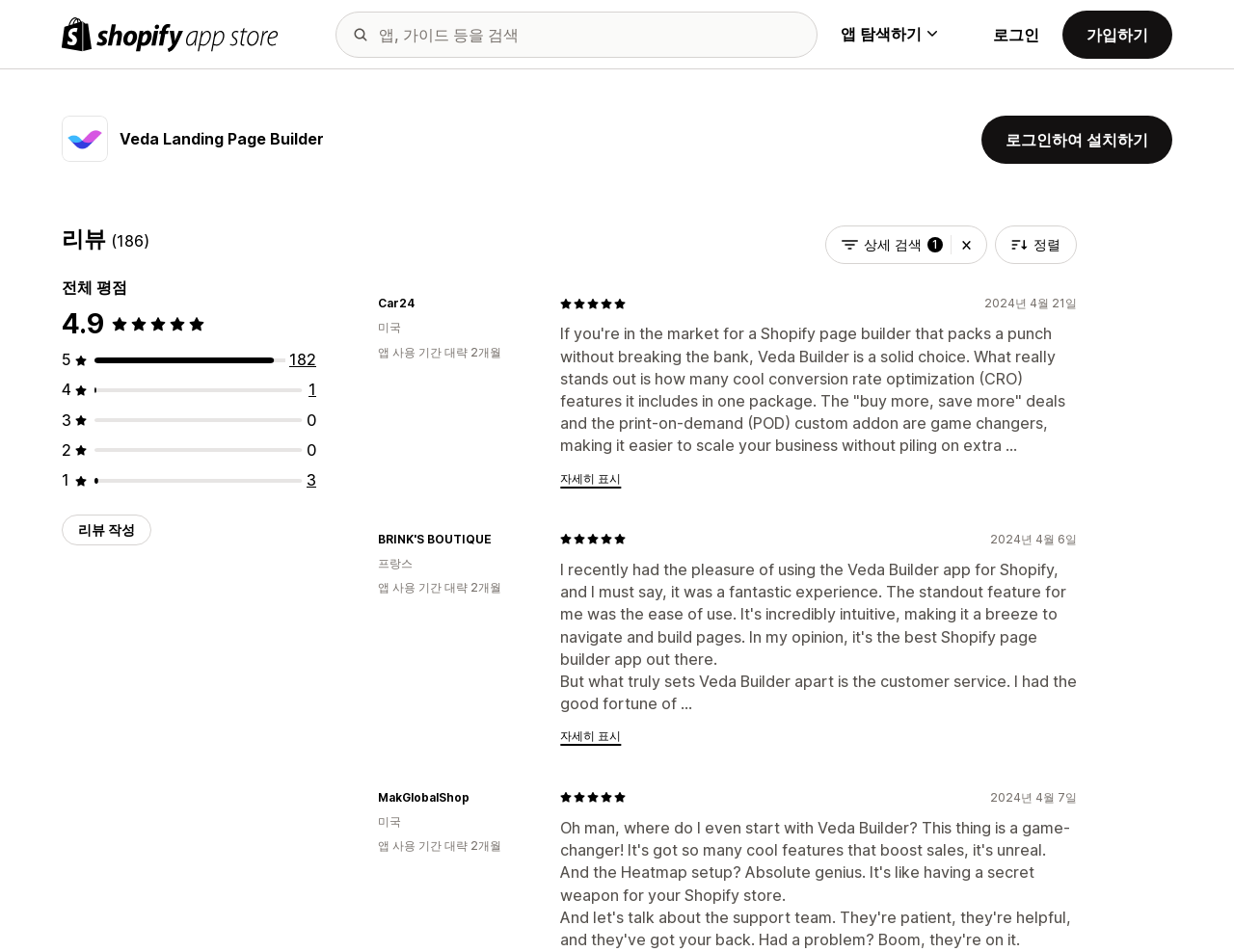Predict the bounding box coordinates of the area that should be clicked to accomplish the following instruction: "Click the Propinnovators Logo". The bounding box coordinates should consist of four float numbers between 0 and 1, i.e., [left, top, right, bottom].

None